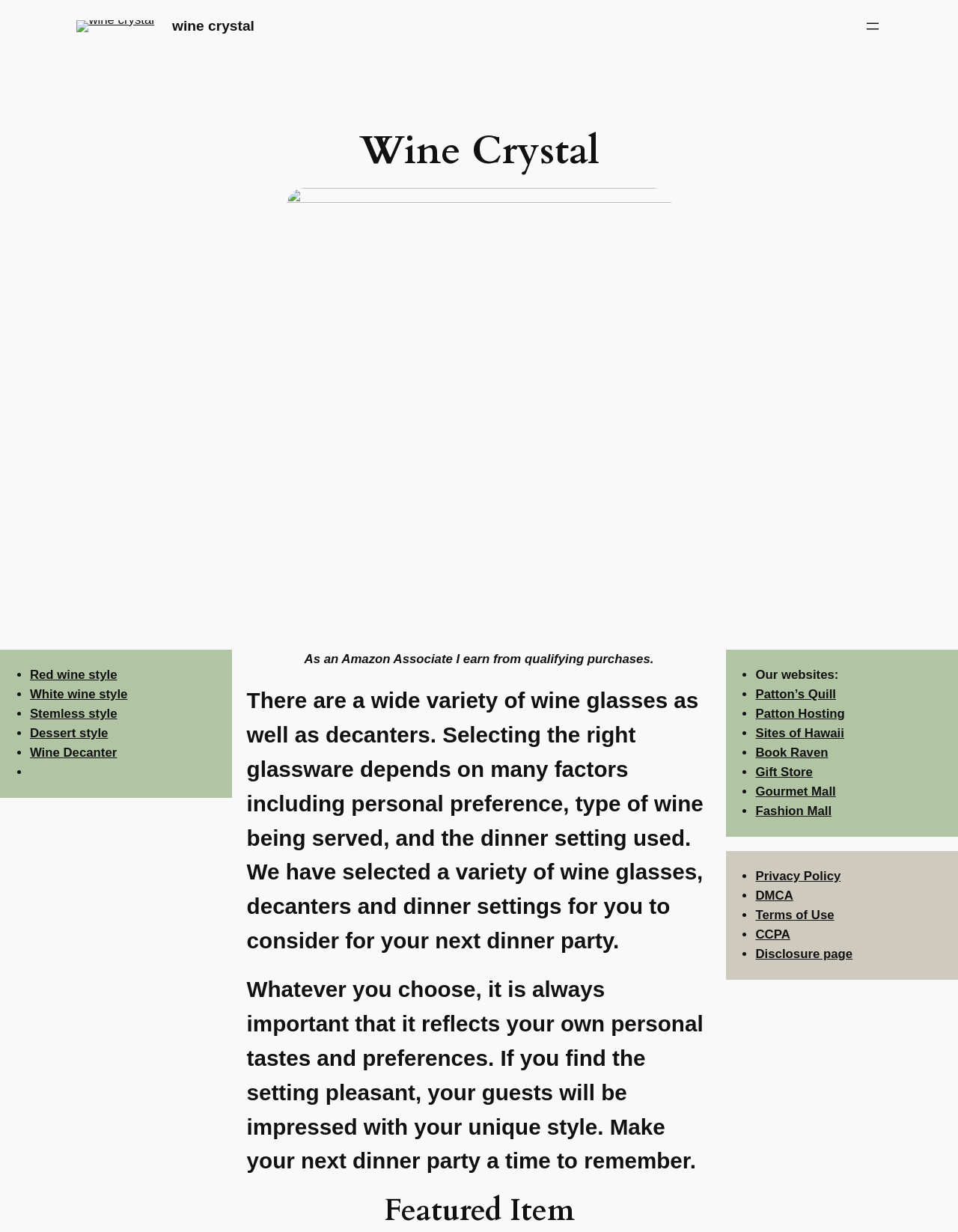What is the relationship between the type of wine and the choice of wine glass?
Please give a detailed and thorough answer to the question, covering all relevant points.

The webpage mentions that 'Selecting the right glassware depends on many factors including... type of wine being served', implying that the type of wine being served influences the choice of wine glass.